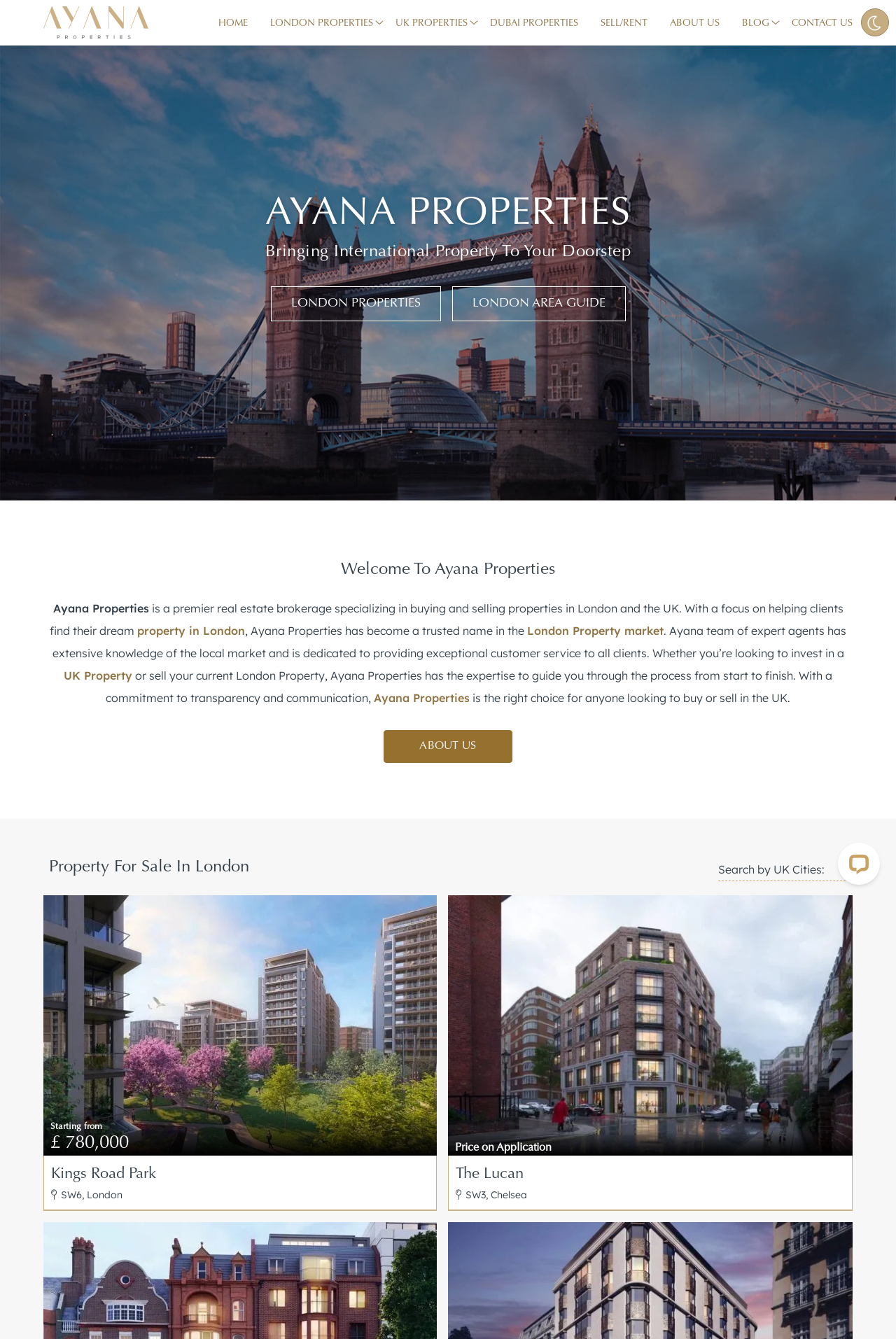Identify the bounding box coordinates of the clickable region necessary to fulfill the following instruction: "Contact US". The bounding box coordinates should be four float numbers between 0 and 1, i.e., [left, top, right, bottom].

[0.871, 0.007, 0.952, 0.029]